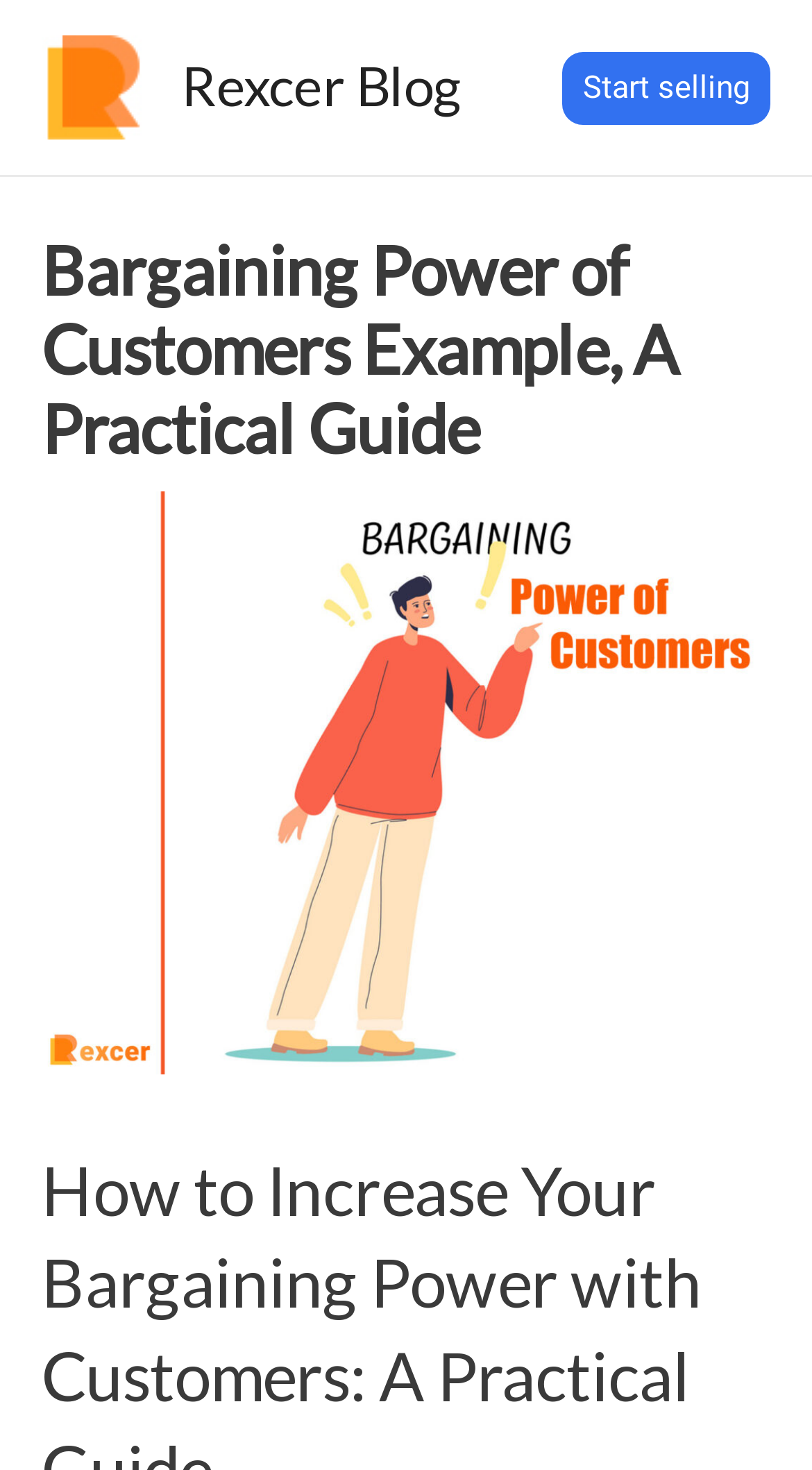How many links are there in the top section?
Look at the screenshot and give a one-word or phrase answer.

3